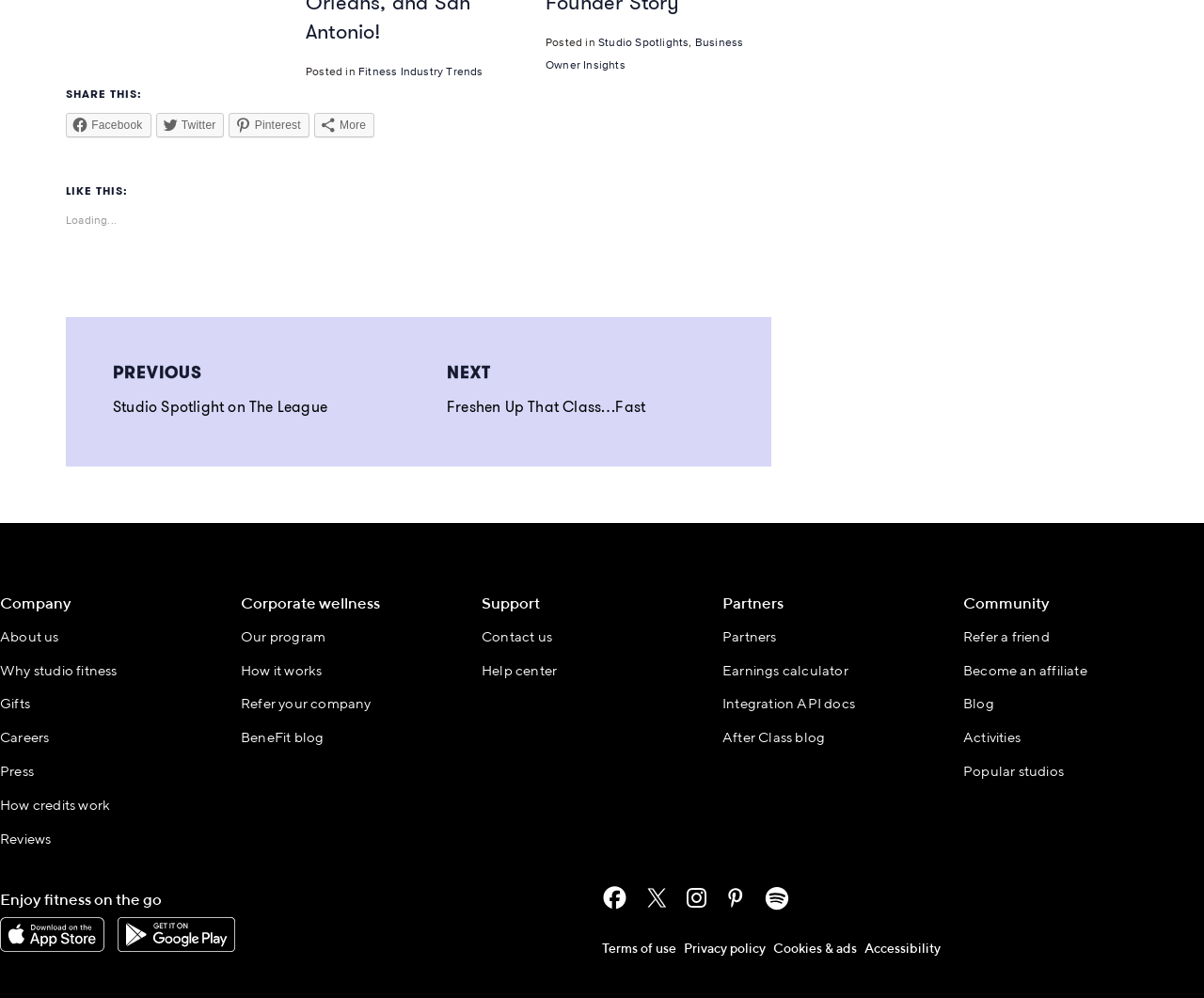Using the element description provided, determine the bounding box coordinates in the format (top-left x, top-left y, bottom-right x, bottom-right y). Ensure that all values are floating point numbers between 0 and 1. Element description: Our program

[0.2, 0.631, 0.27, 0.645]